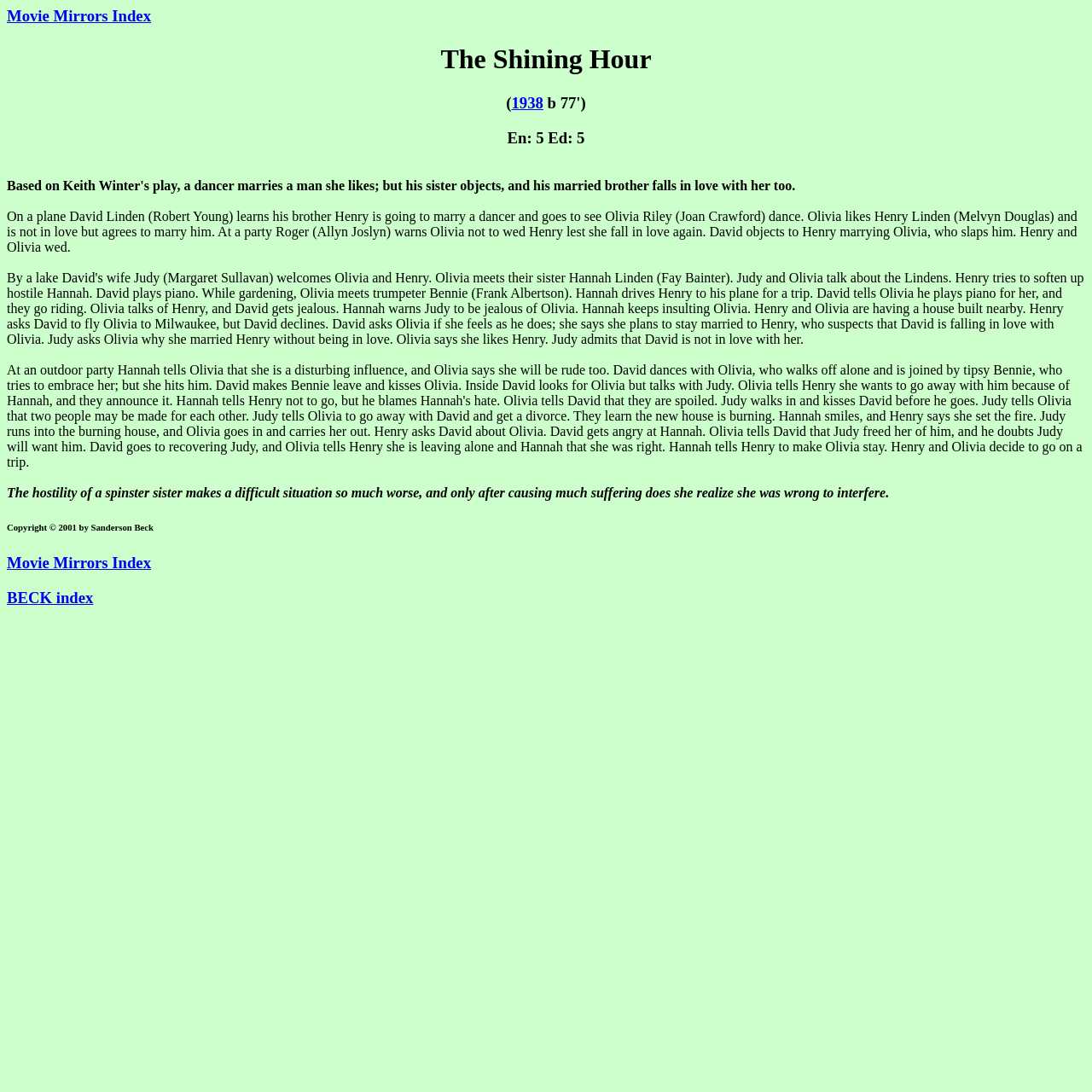How many links are there to 'Movie Mirrors Index'?
Using the image, give a concise answer in the form of a single word or short phrase.

2